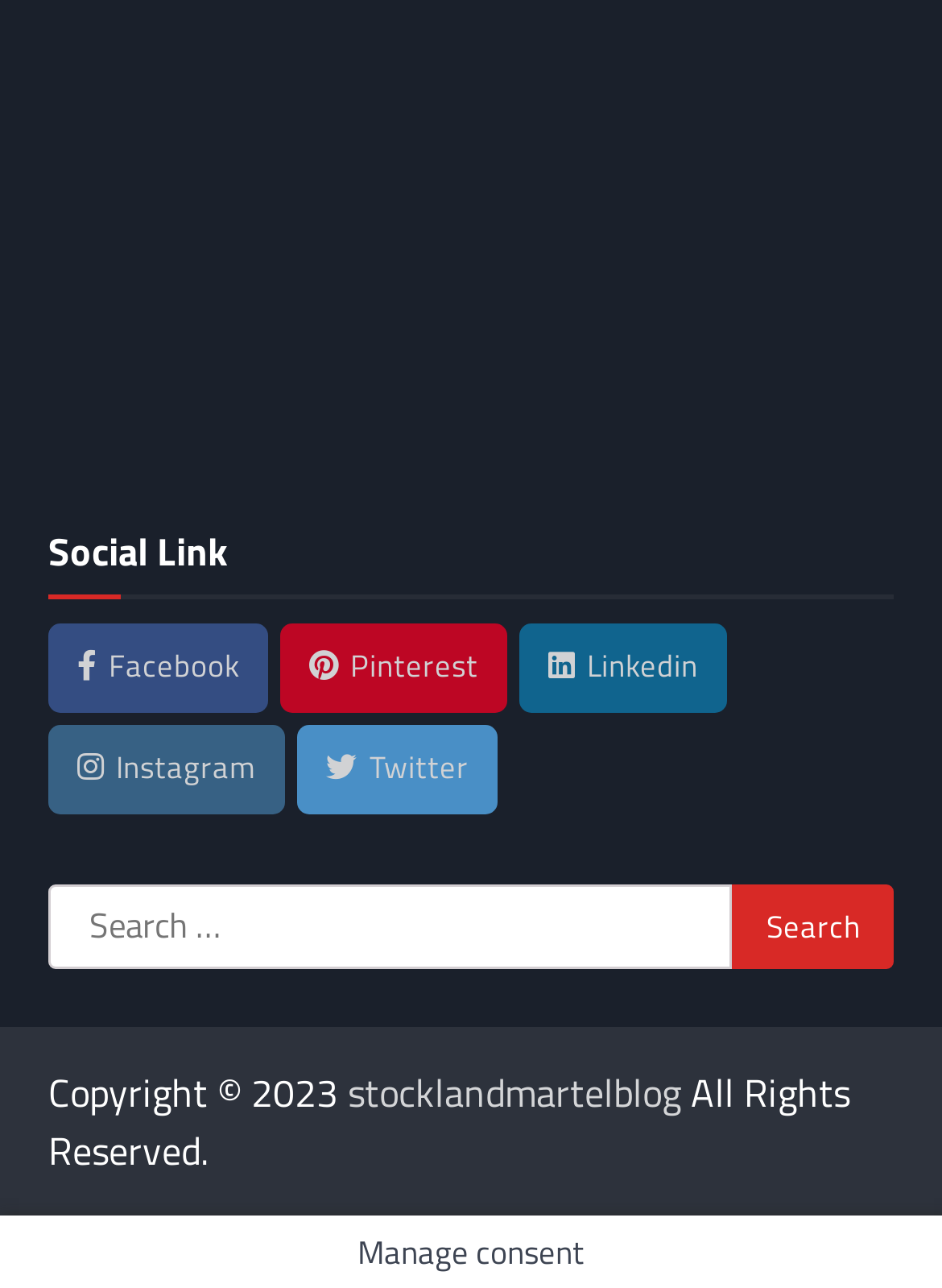Using the description "Facebook", predict the bounding box of the relevant HTML element.

[0.051, 0.485, 0.285, 0.553]